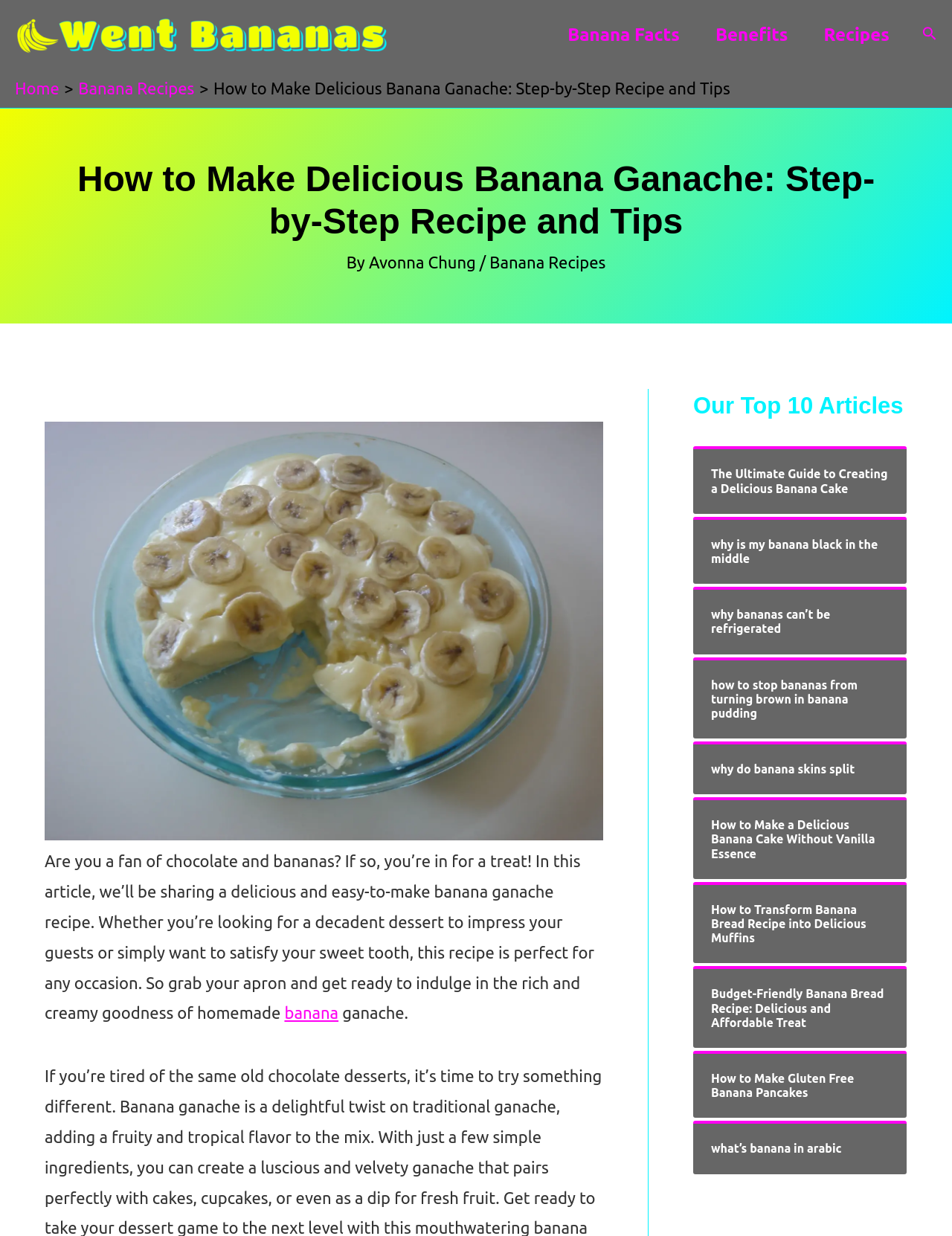Find the bounding box coordinates of the element you need to click on to perform this action: 'Click the 'went bananas logo' link'. The coordinates should be represented by four float values between 0 and 1, in the format [left, top, right, bottom].

[0.016, 0.019, 0.406, 0.034]